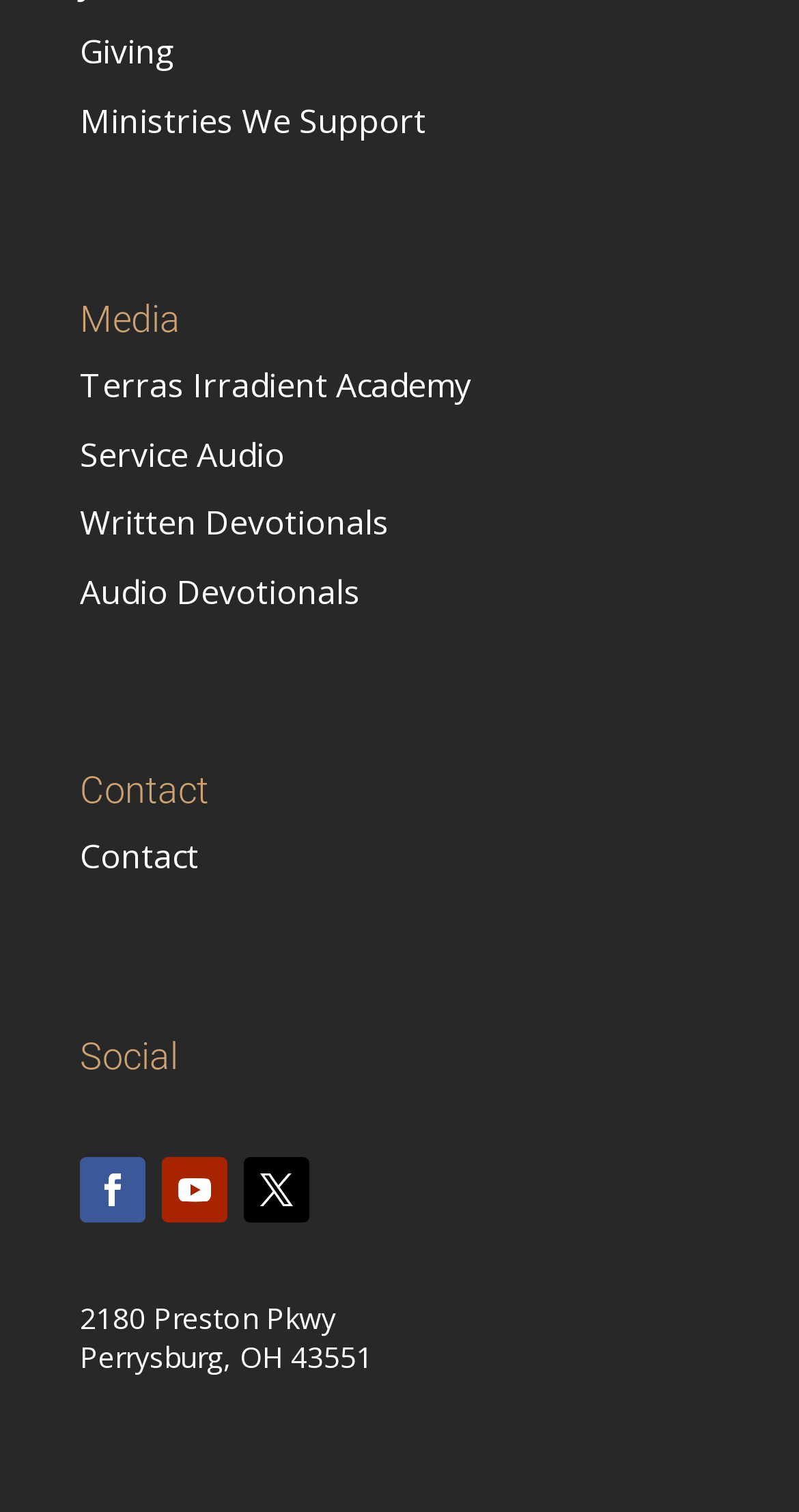Bounding box coordinates should be in the format (top-left x, top-left y, bottom-right x, bottom-right y) and all values should be floating point numbers between 0 and 1. Determine the bounding box coordinate for the UI element described as: Ministries We Support

[0.1, 0.065, 0.533, 0.094]